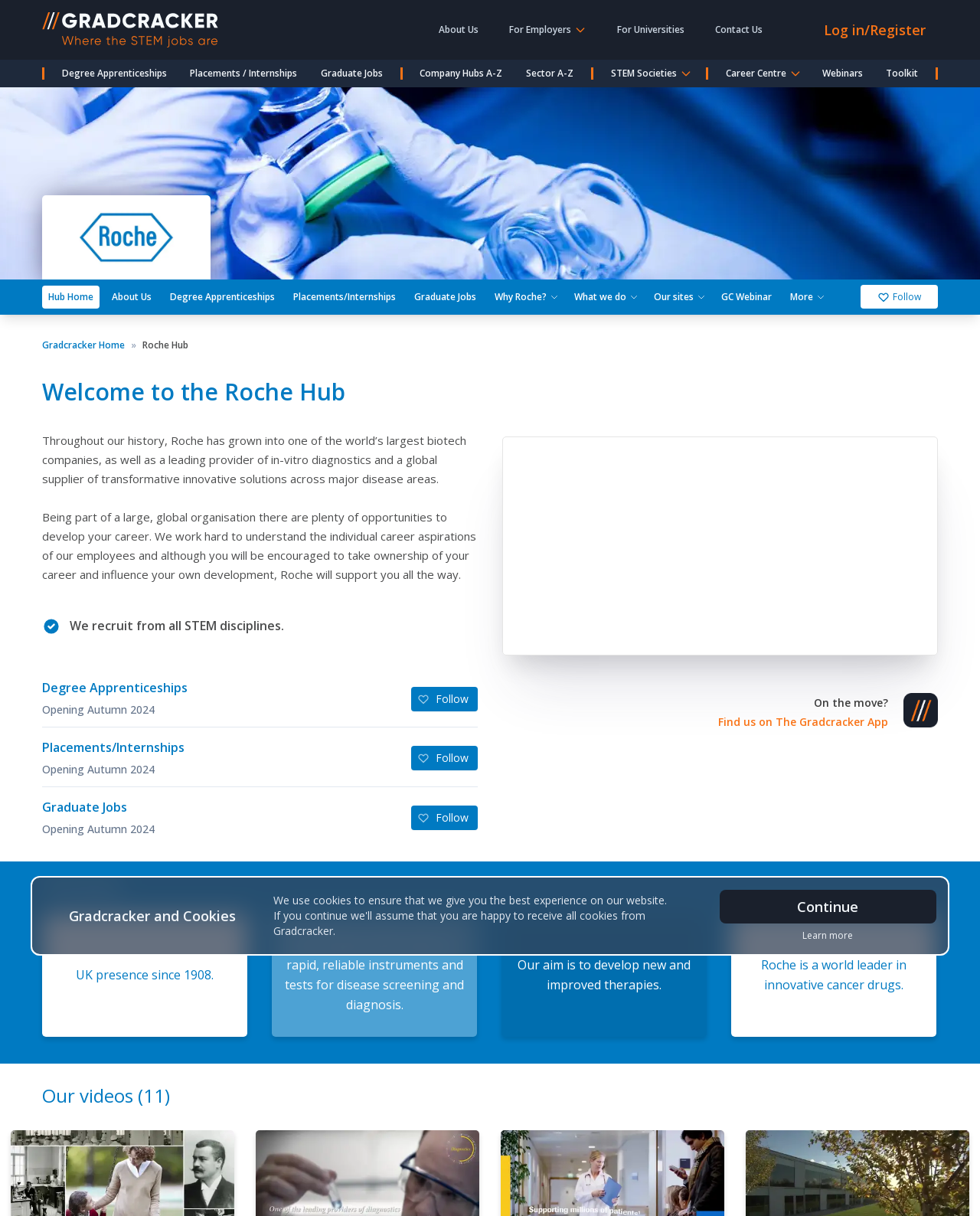Locate the bounding box coordinates of the element's region that should be clicked to carry out the following instruction: "Click on the 'Roche Logo' link". The coordinates need to be four float numbers between 0 and 1, i.e., [left, top, right, bottom].

[0.059, 0.187, 0.199, 0.201]